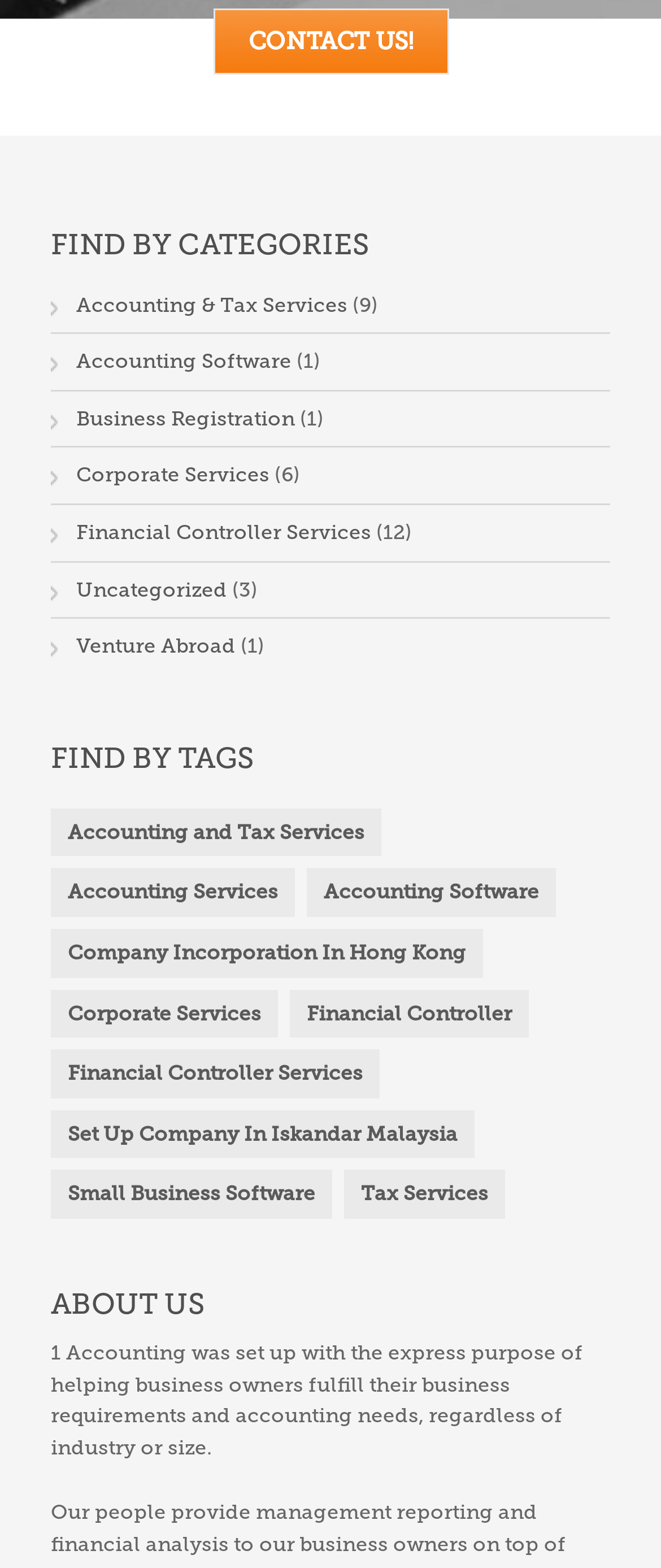Respond concisely with one word or phrase to the following query:
How many headings are on the webpage?

3